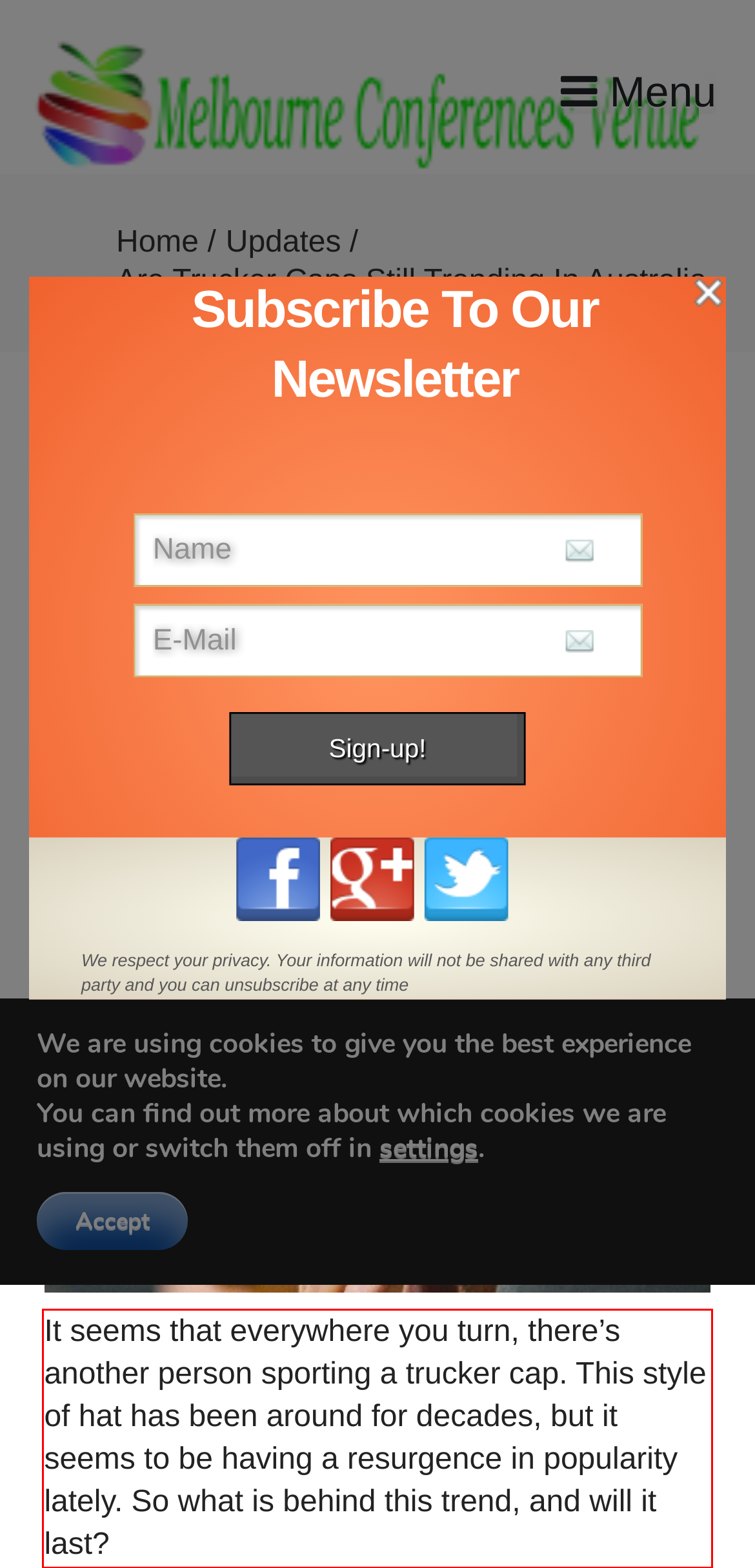The screenshot you have been given contains a UI element surrounded by a red rectangle. Use OCR to read and extract the text inside this red rectangle.

It seems that everywhere you turn, there’s another person sporting a trucker cap. This style of hat has been around for decades, but it seems to be having a resurgence in popularity lately. So what is behind this trend, and will it last?